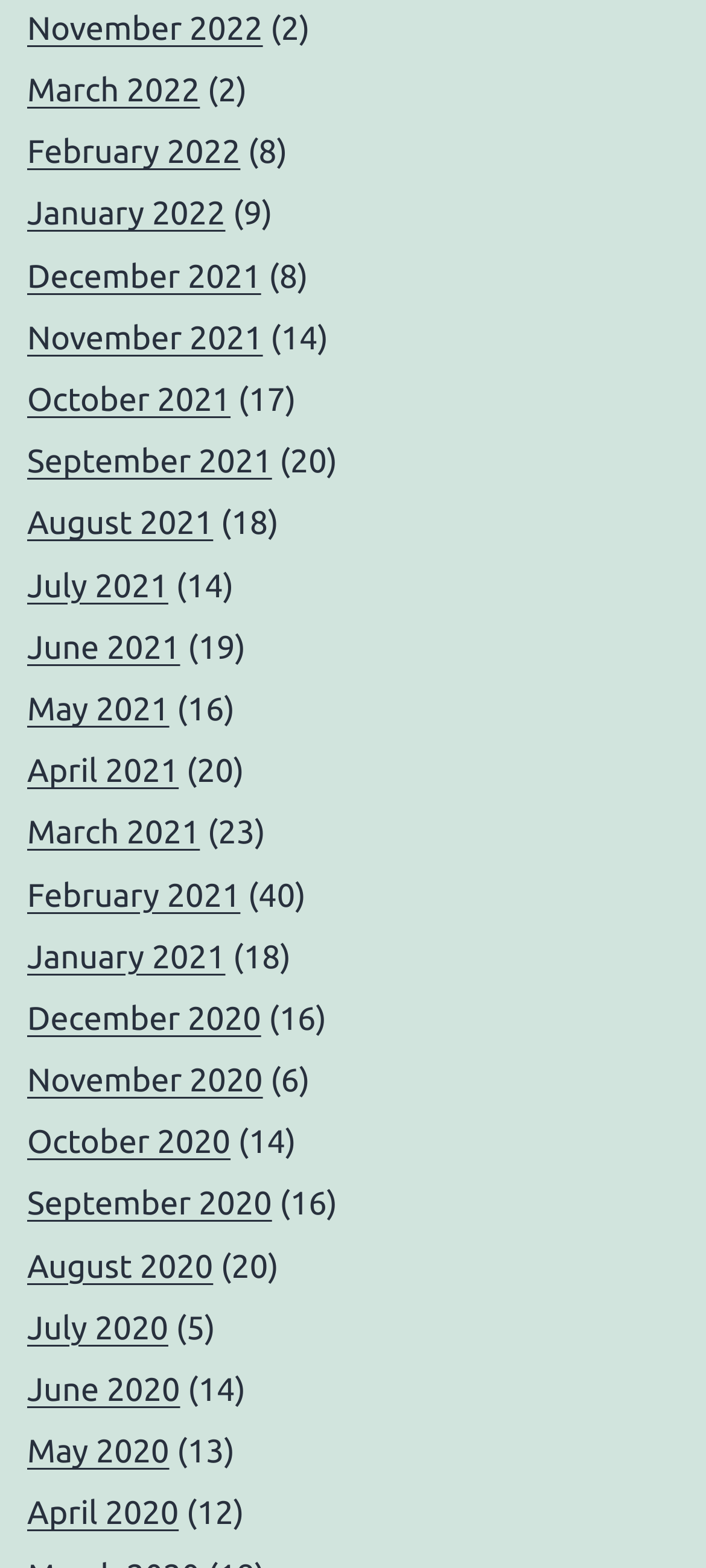Provide a short, one-word or phrase answer to the question below:
How many items are listed for March 2021?

23